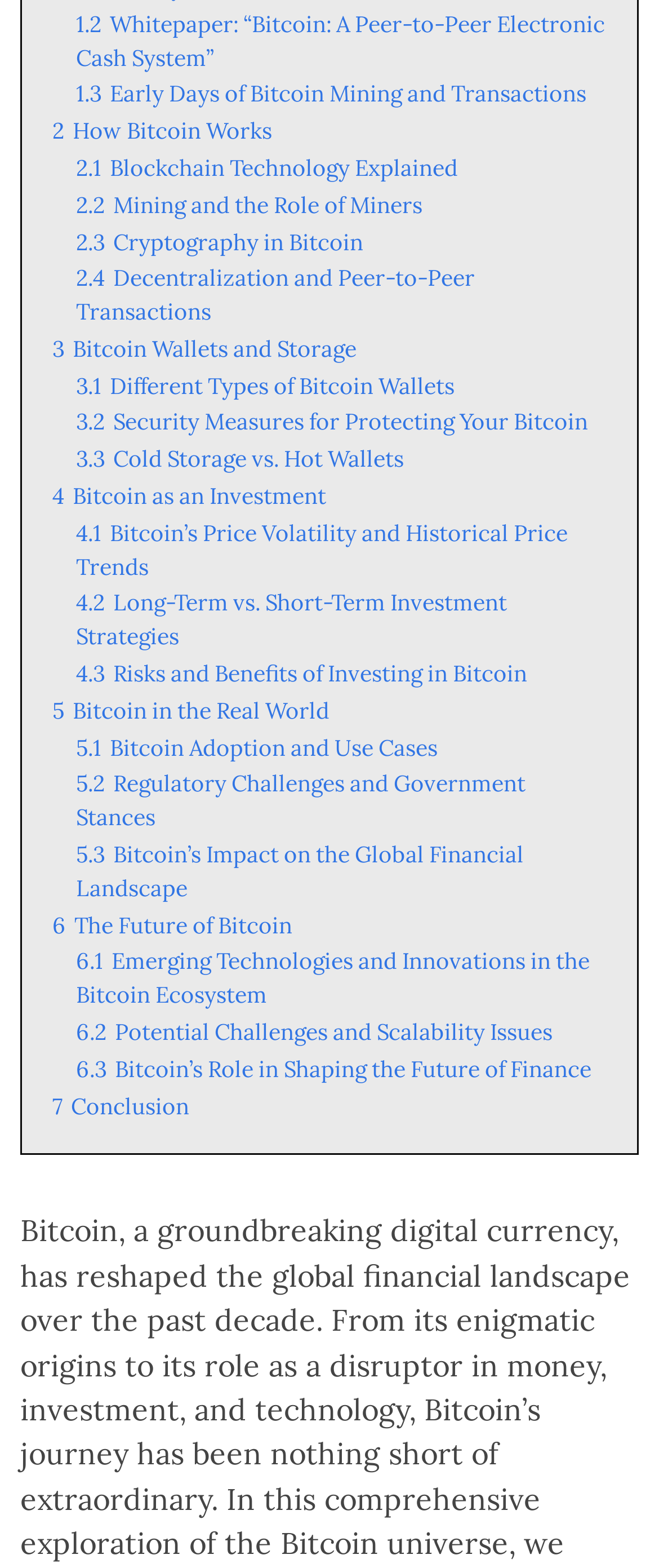What is the last topic in the Bitcoin guide?
Can you offer a detailed and complete answer to this question?

The last topic in the Bitcoin guide is '7 Conclusion' which is a link located at the bottom of the webpage with a bounding box coordinate of [0.079, 0.696, 0.287, 0.715].